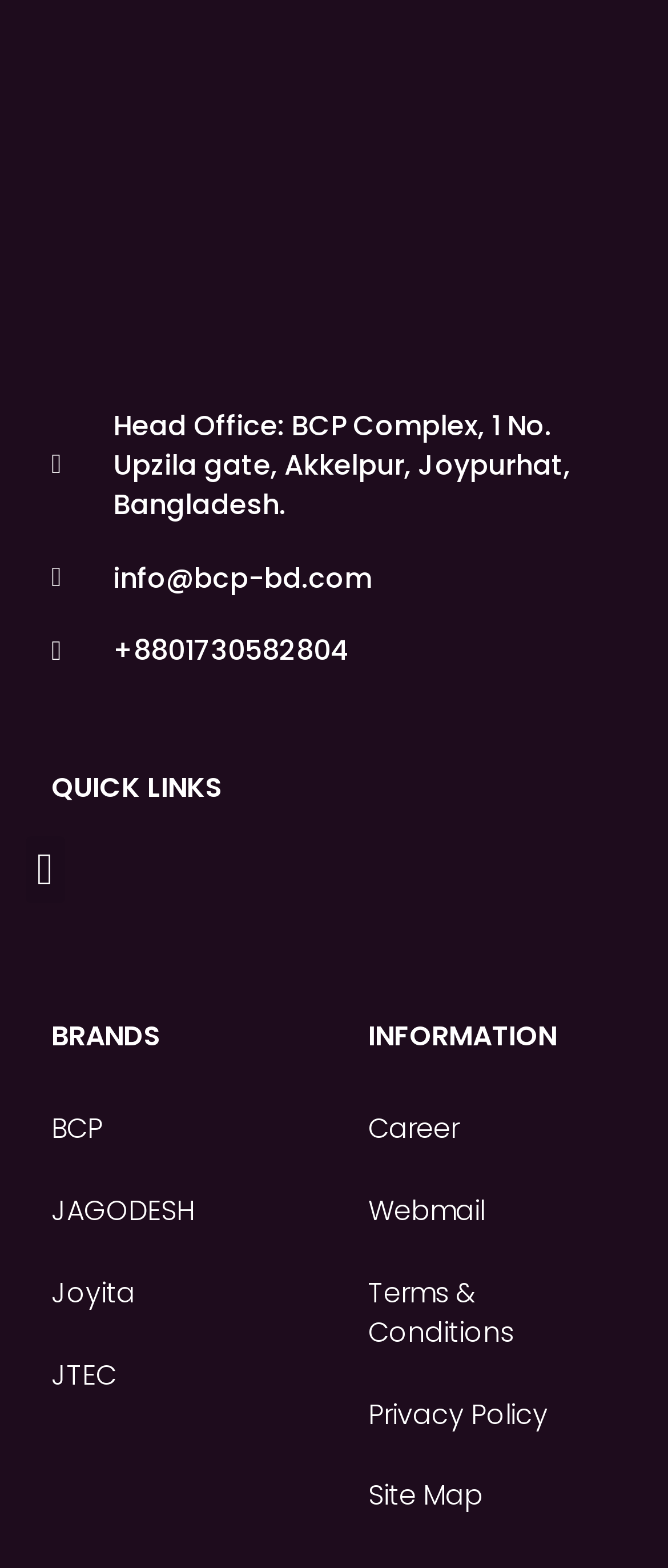Answer the question in one word or a short phrase:
What is the phone number of BCP?

+8801730582804